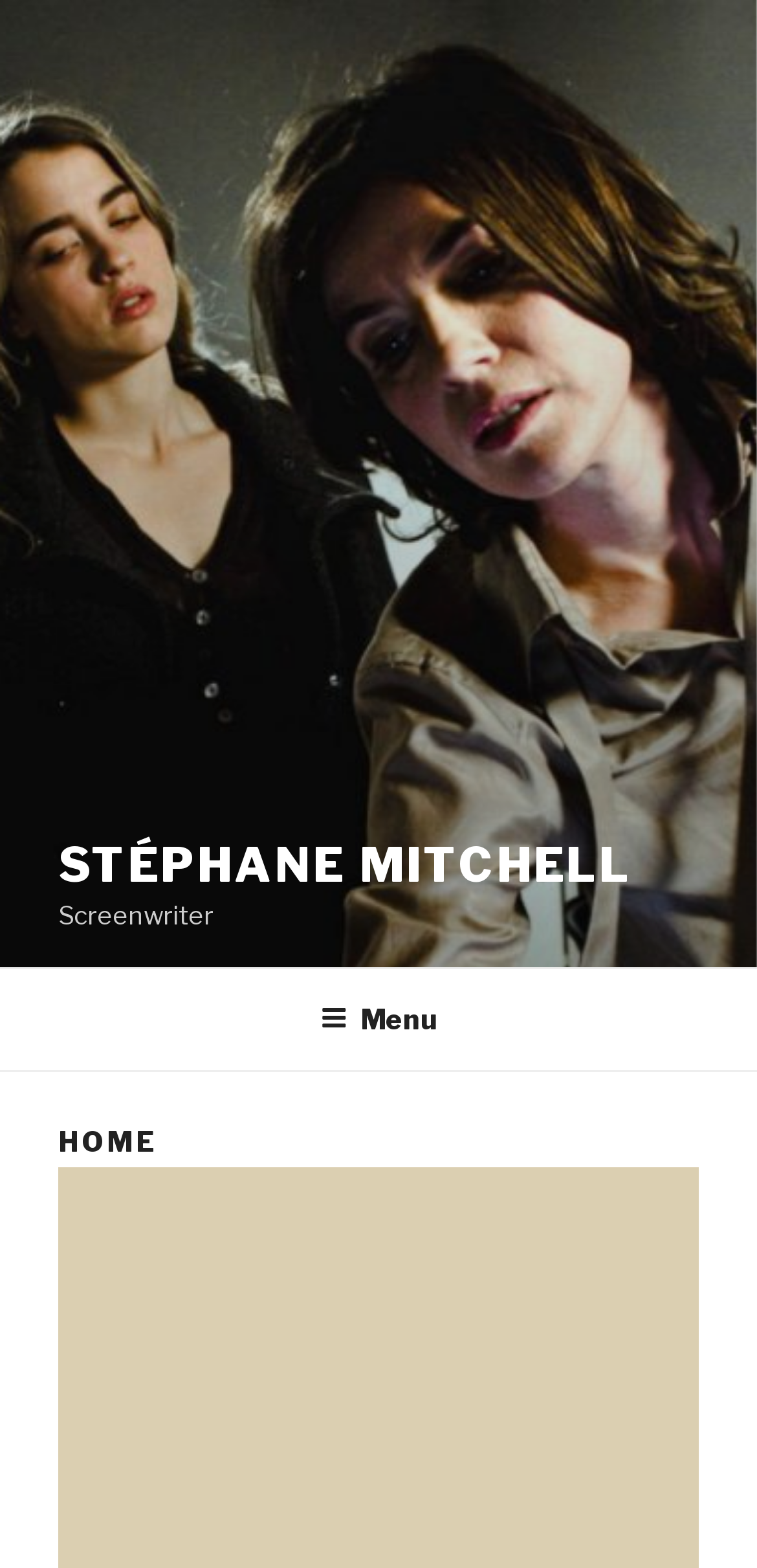Using the provided element description "Twitter", determine the bounding box coordinates of the UI element.

None